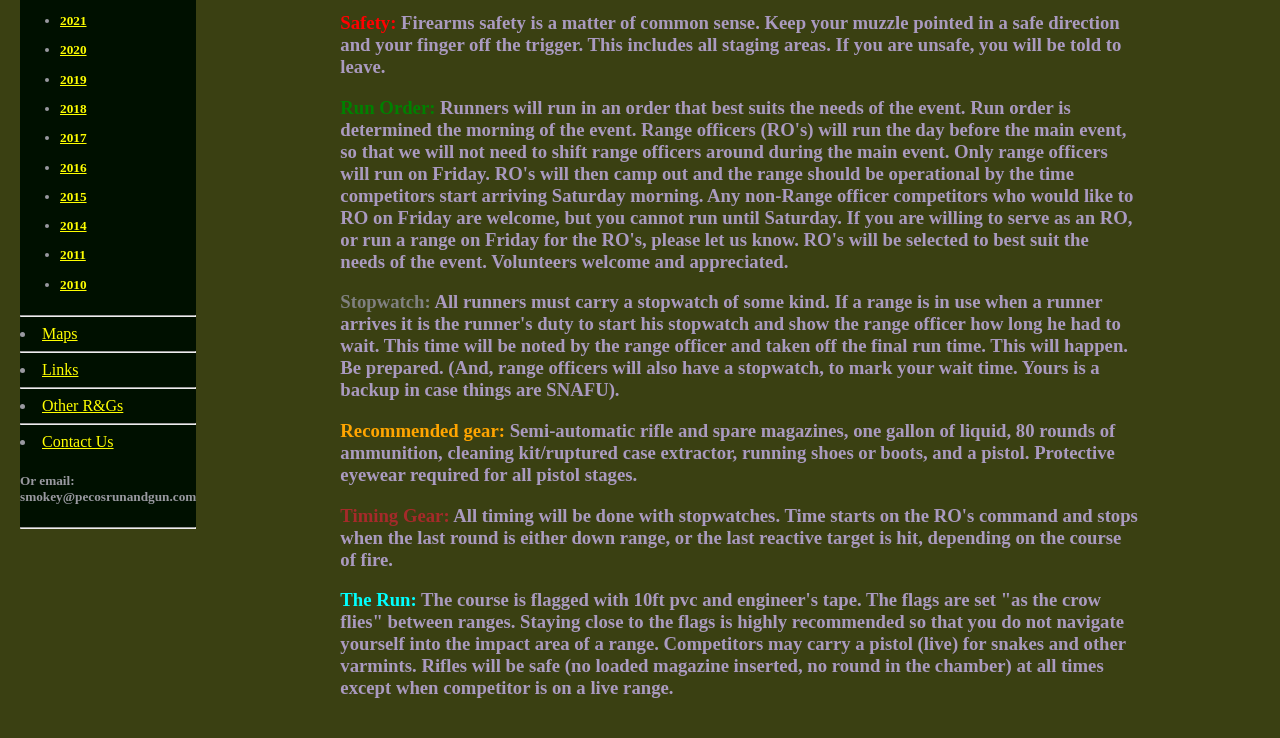Please determine the bounding box of the UI element that matches this description: Contact Us. The coordinates should be given as (top-left x, top-left y, bottom-right x, bottom-right y), with all values between 0 and 1.

[0.033, 0.586, 0.089, 0.609]